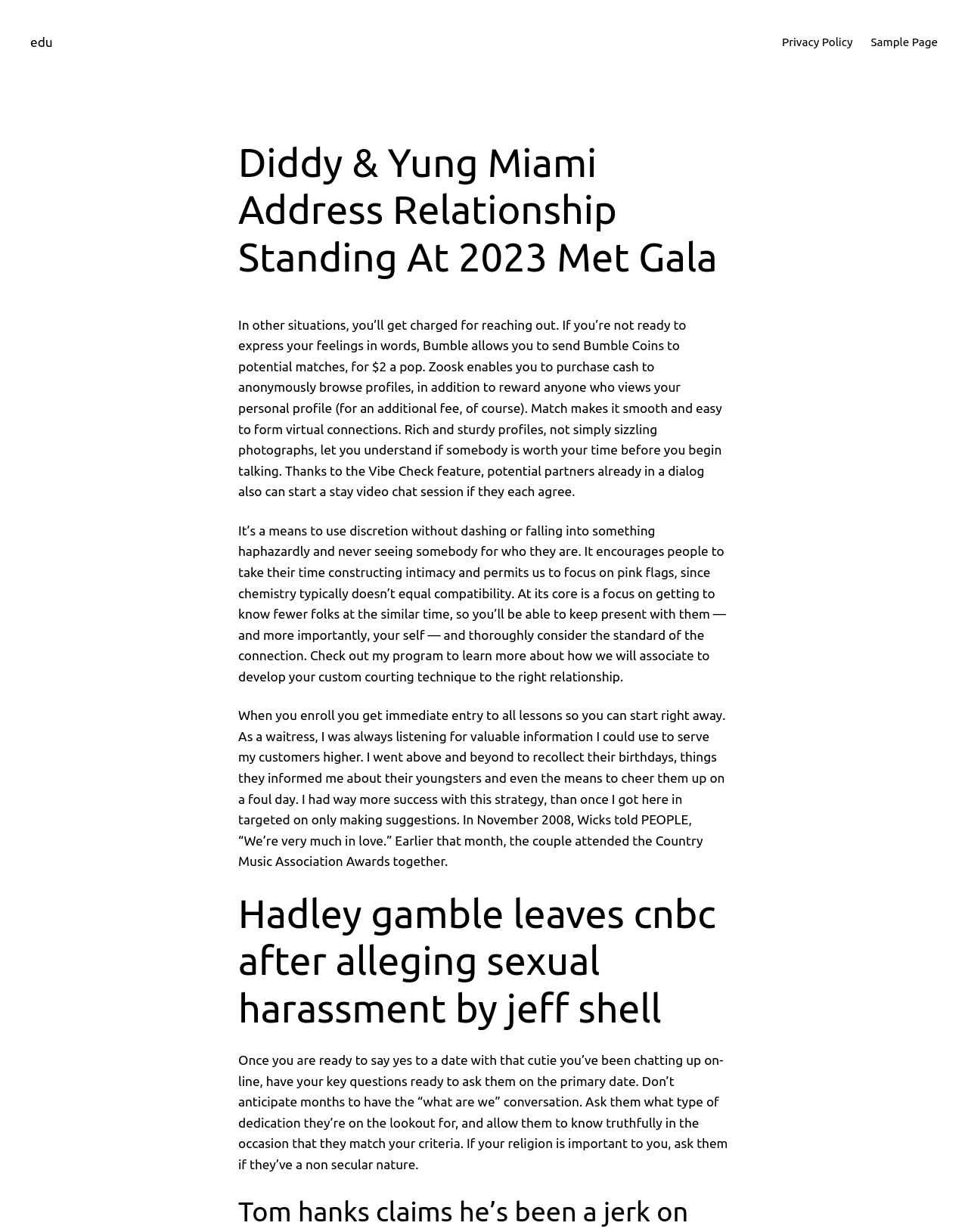From the details in the image, provide a thorough response to the question: What is the focus of Match according to the webpage?

The webpage states that Match makes it smooth and easy to form virtual connections, which implies that the platform focuses on helping users build online relationships before meeting in person.